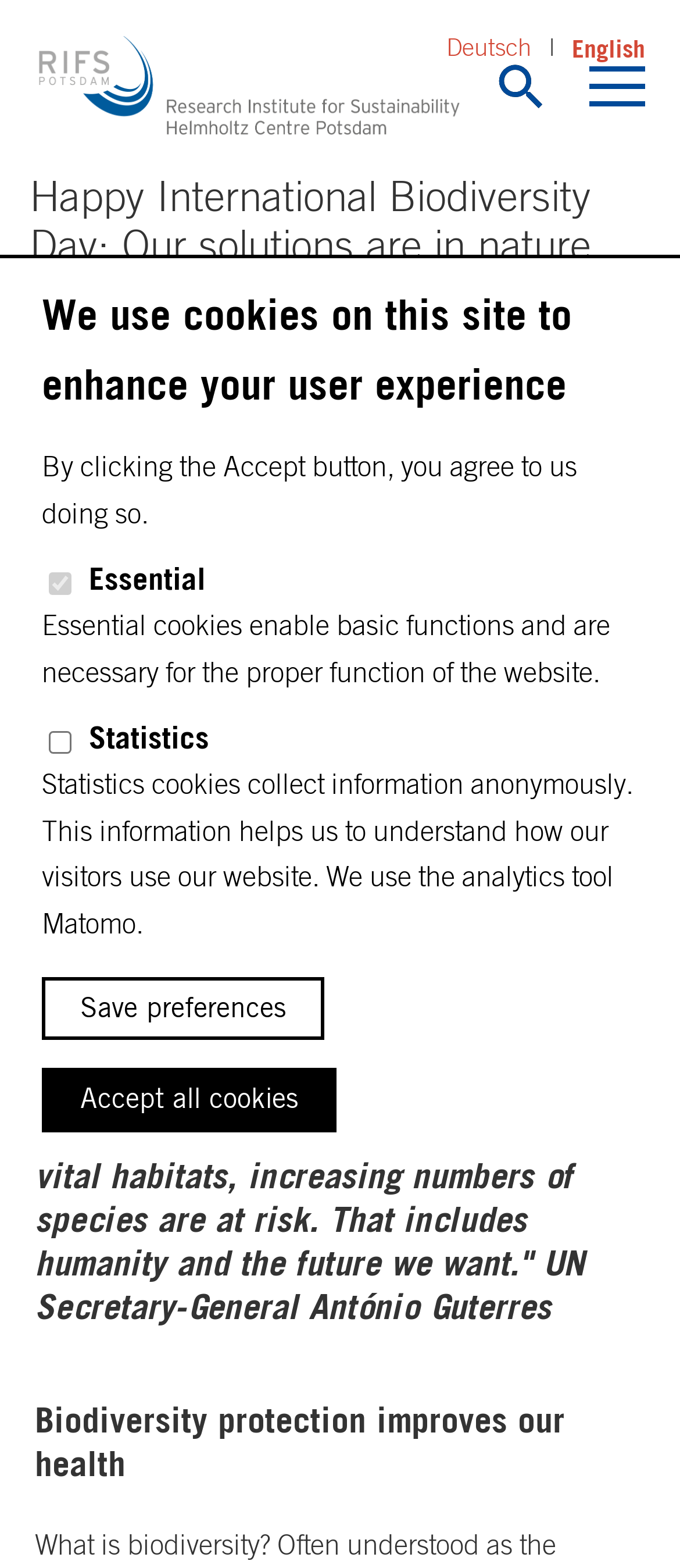Using the information shown in the image, answer the question with as much detail as possible: How many language options are available?

There are two language options available, which are 'Deutsch' and 'English', located at the top right corner of the webpage.